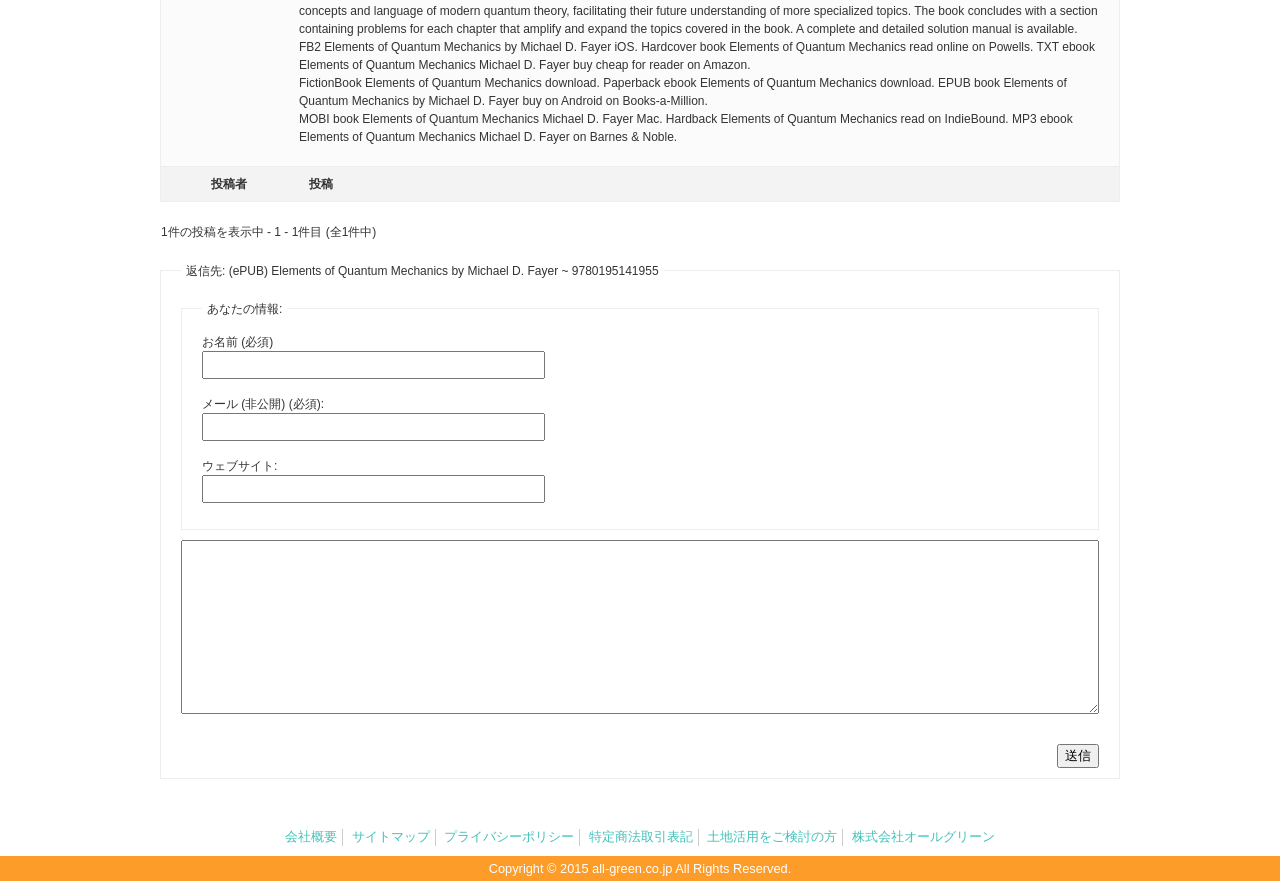Using floating point numbers between 0 and 1, provide the bounding box coordinates in the format (top-left x, top-left y, bottom-right x, bottom-right y). Locate the UI element described here: サイトマップ

[0.275, 0.941, 0.336, 0.958]